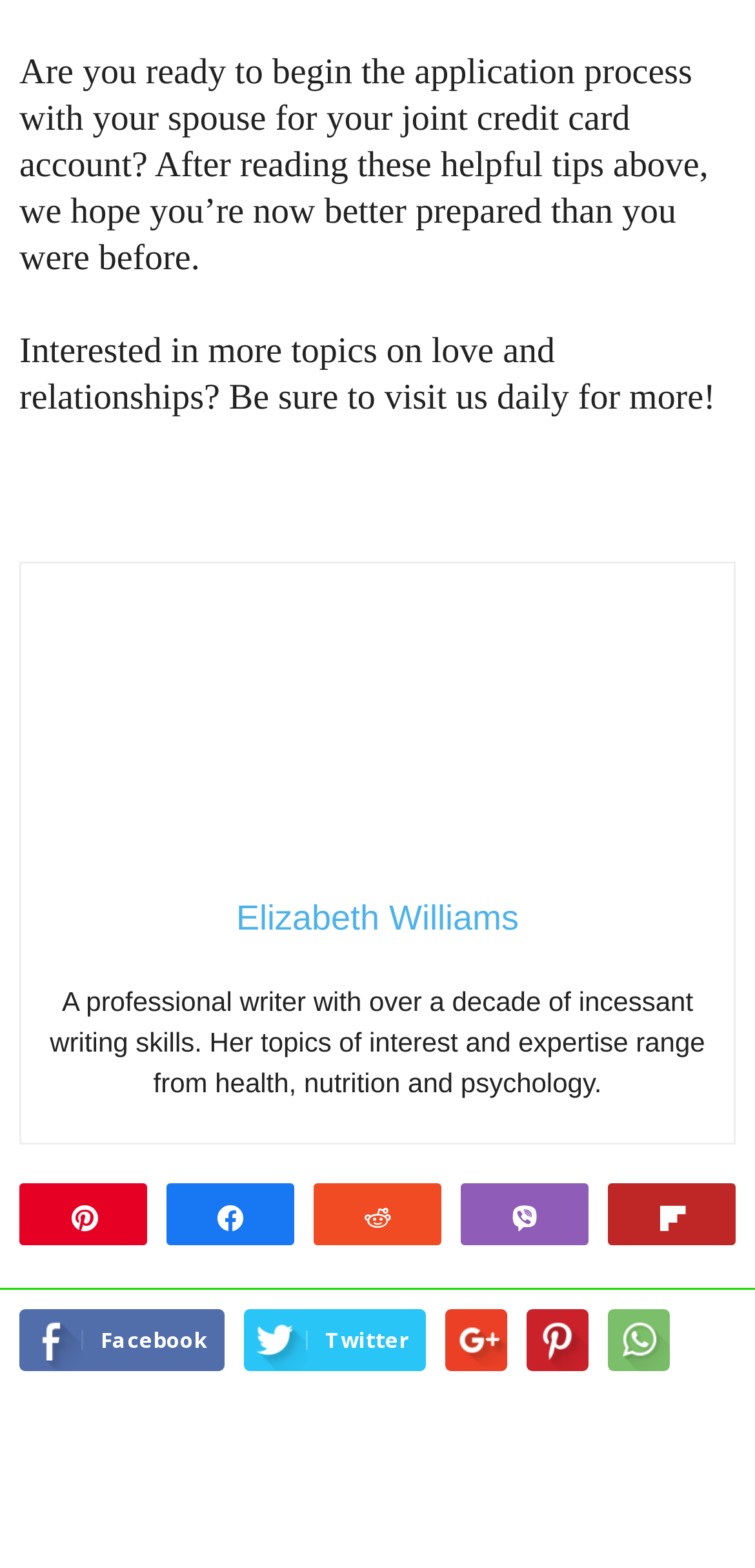Find the bounding box coordinates of the element you need to click on to perform this action: 'Read about the Environmental Protection Agency'. The coordinates should be represented by four float values between 0 and 1, in the format [left, top, right, bottom].

None